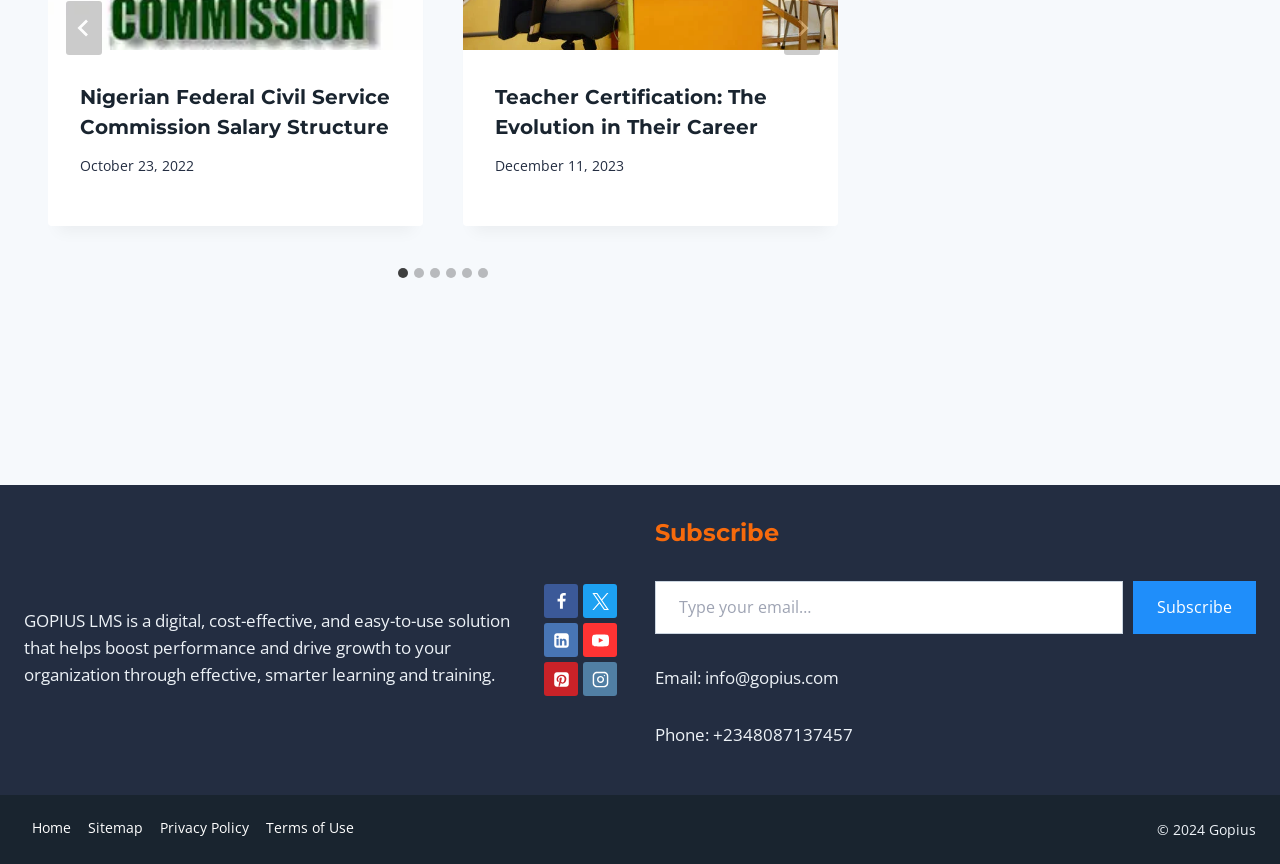Determine the bounding box coordinates of the clickable element necessary to fulfill the instruction: "Visit Facebook". Provide the coordinates as four float numbers within the 0 to 1 range, i.e., [left, top, right, bottom].

[0.425, 0.676, 0.452, 0.715]